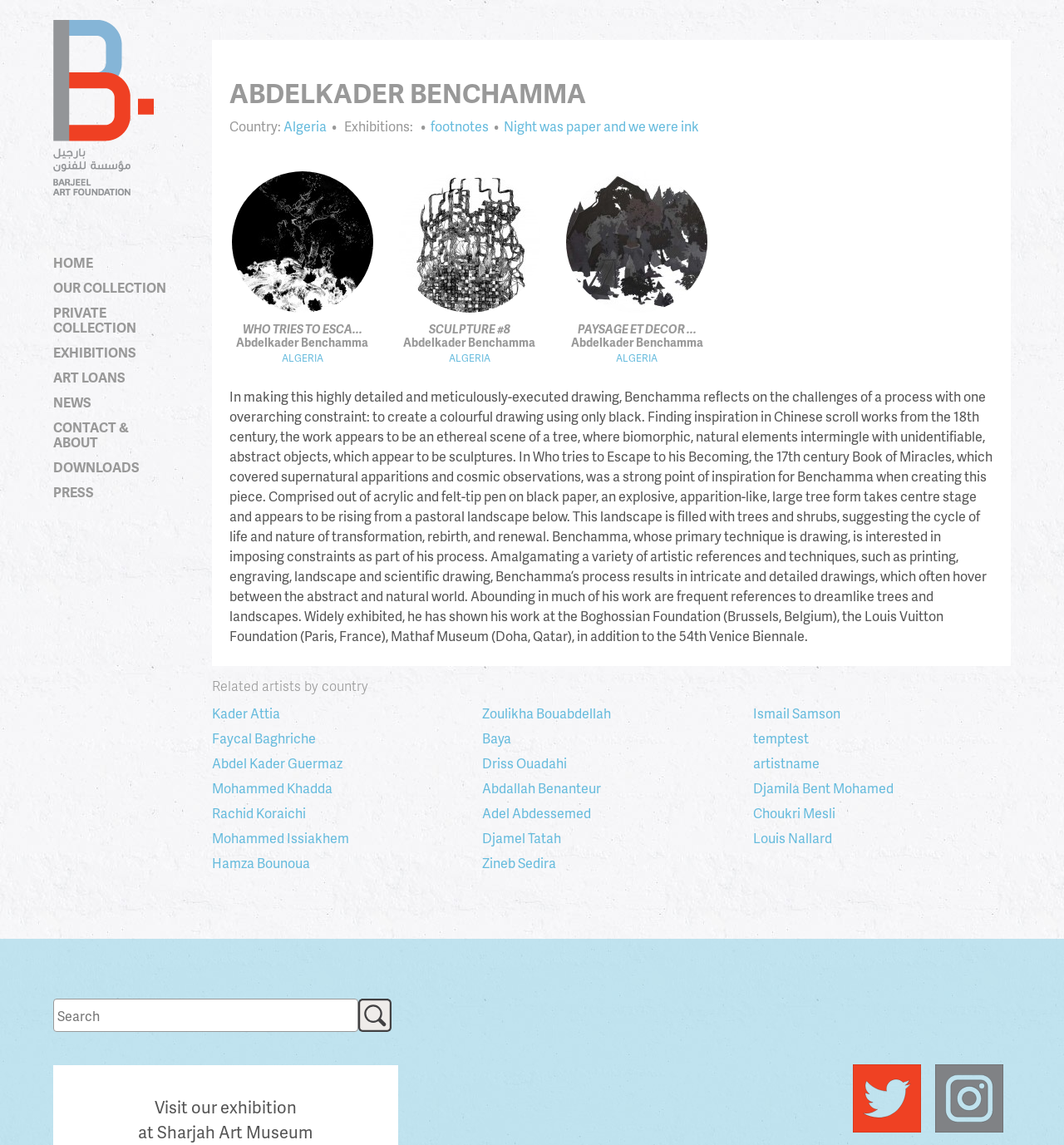Generate a thorough caption that explains the contents of the webpage.

This webpage is about Abdelkader Benchamma, an artist, and his work. At the top, there is a menu with links to different sections of the website, including "Home", "Our Collection", "Exhibitions", and more. Below the menu, there is a main section that takes up most of the page. 

In the main section, there is a heading that reads "Abdelkader Benchamma" and below it, there are three articles, each with an image, a heading, and a link to the artist's name. The images are artworks by Abdelkader Benchamma, and the headings describe the artworks. The links to the artist's name are likely to provide more information about him.

To the right of the articles, there is a section with a heading "Related artists by country" and below it, there are links to other artists from Algeria. 

Below the articles, there is a long paragraph of text that describes Abdelkader Benchamma's artwork, "Who tries to Escape to his Becoming". The text explains the inspiration behind the artwork, the techniques used, and the themes explored.

At the bottom of the page, there is a search bar with a button to submit the search query. Next to the search bar, there is a text that reads "Visit our exhibition at Sharjah Art Museum". Finally, there are two images of the Barjeel Art Foundation logo at the bottom right corner of the page.